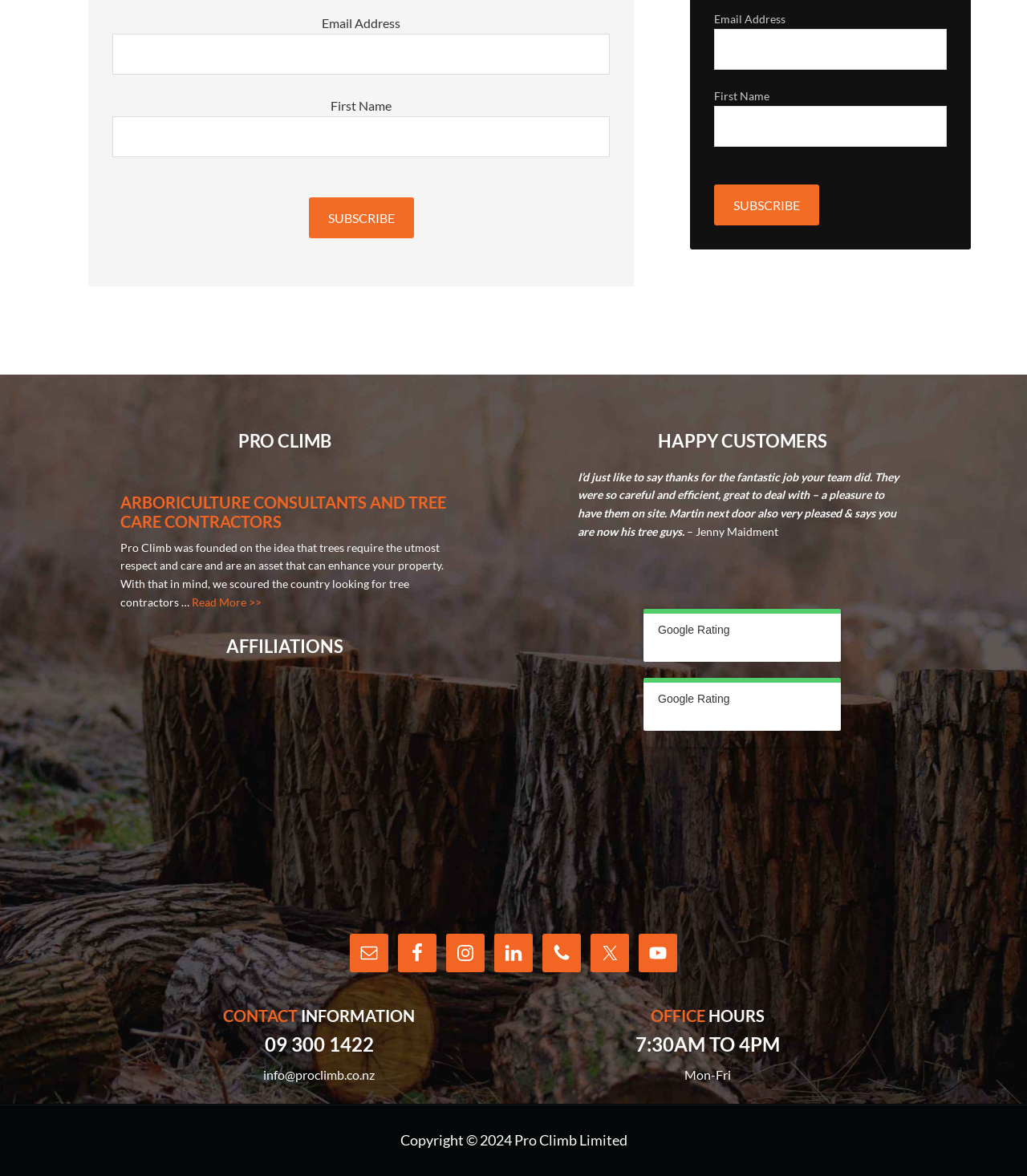Identify the bounding box coordinates for the region to click in order to carry out this instruction: "Call us". Provide the coordinates using four float numbers between 0 and 1, formatted as [left, top, right, bottom].

[0.528, 0.794, 0.566, 0.827]